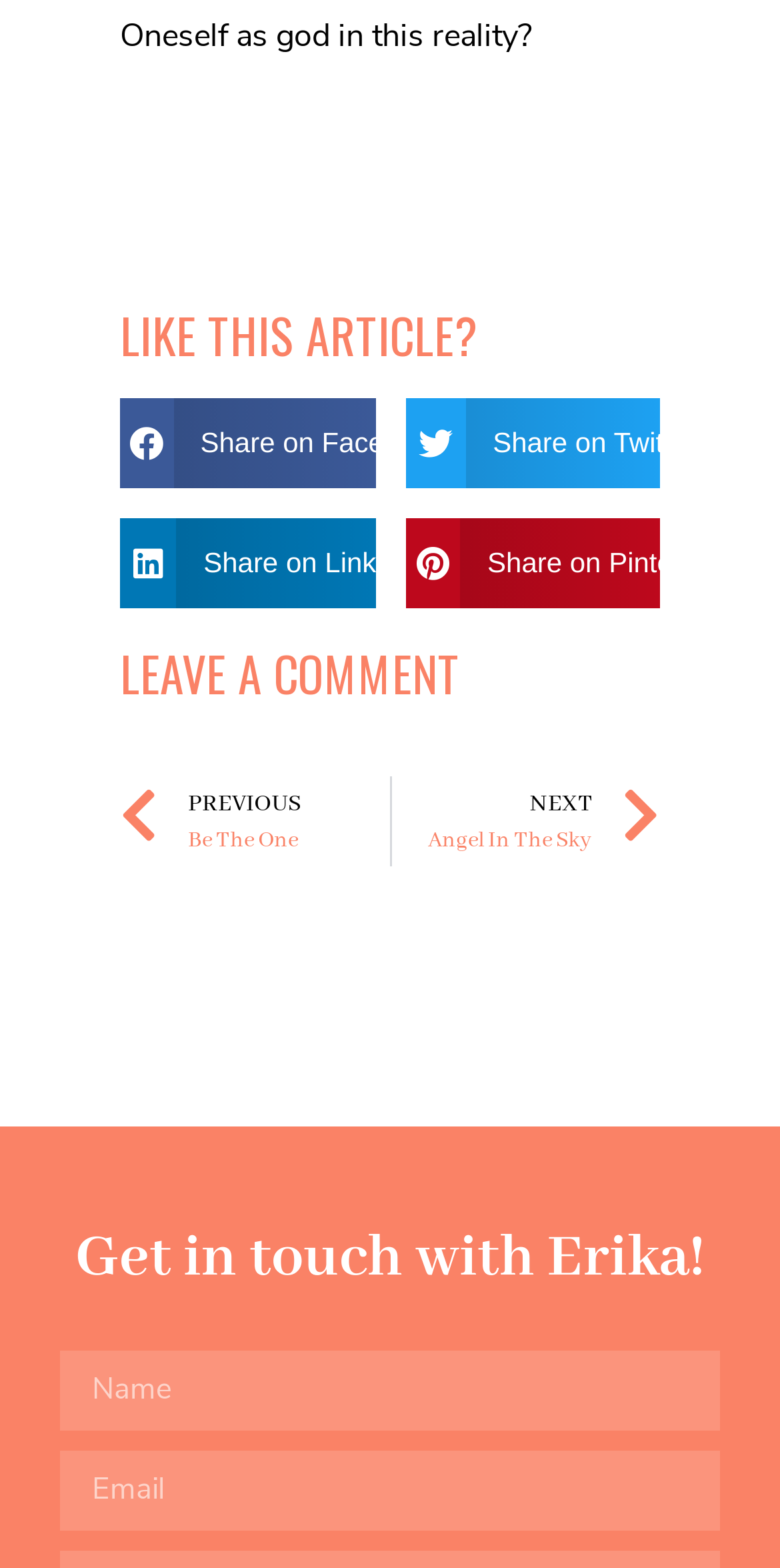Find the bounding box coordinates of the clickable element required to execute the following instruction: "Check the save comment option". Provide the coordinates as four float numbers between 0 and 1, i.e., [left, top, right, bottom].

None